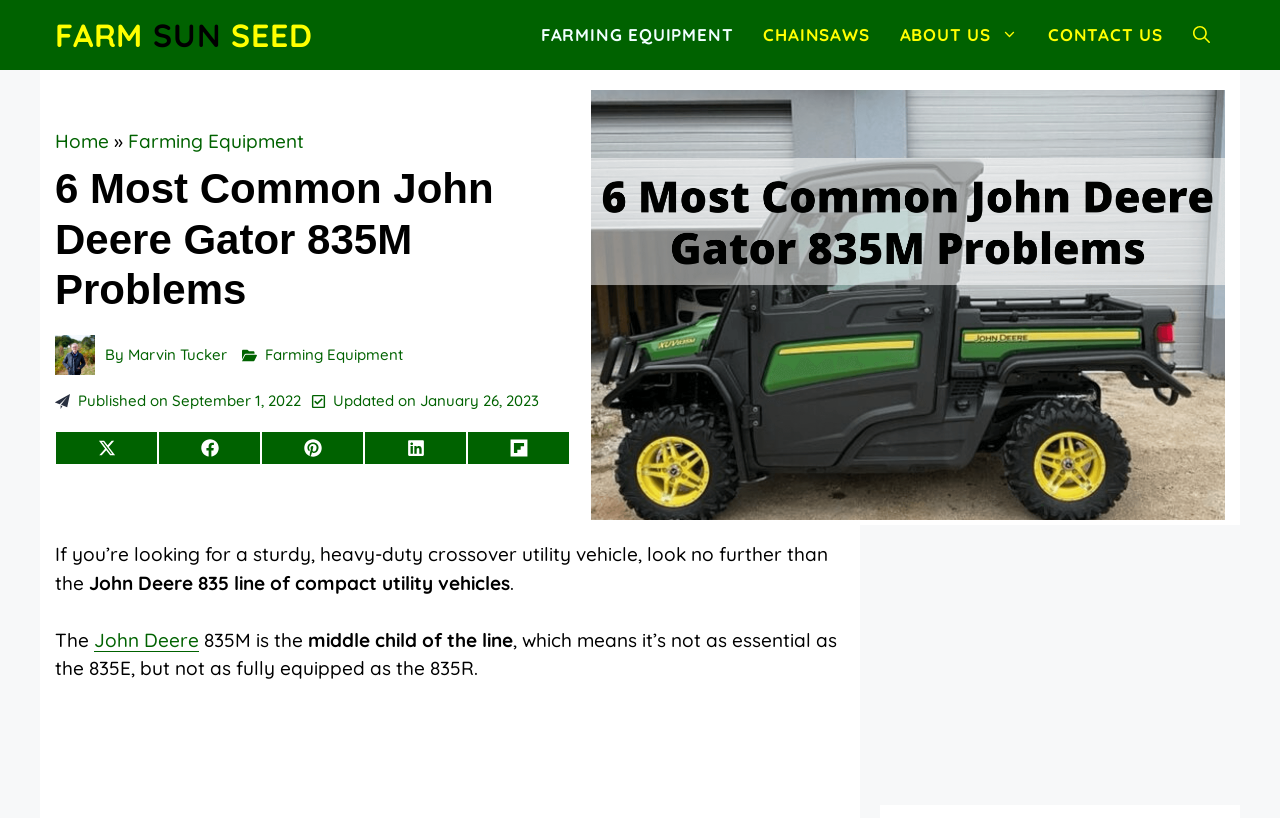What type of vehicle is discussed on this webpage?
Based on the image, answer the question with a single word or brief phrase.

John Deere Gator 835M